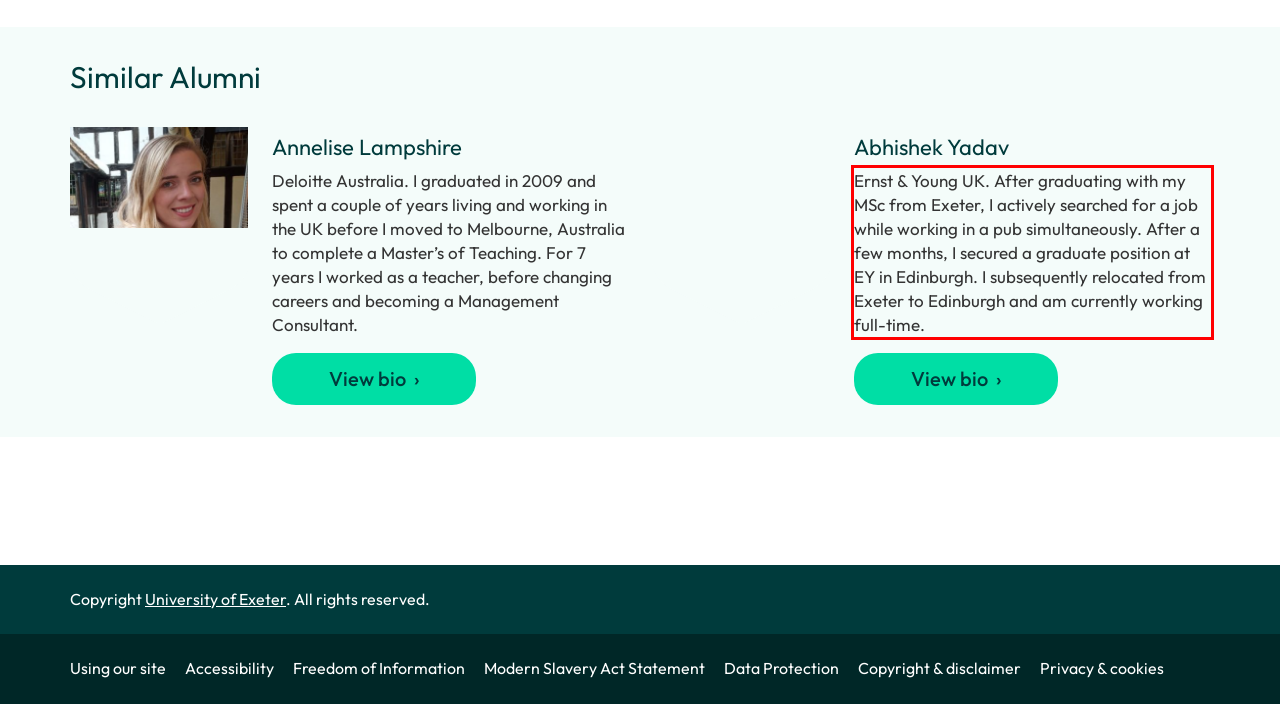You are provided with a webpage screenshot that includes a red rectangle bounding box. Extract the text content from within the bounding box using OCR.

Ernst & Young UK. After graduating with my MSc from Exeter, I actively searched for a job while working in a pub simultaneously. After a few months, I secured a graduate position at EY in Edinburgh. I subsequently relocated from Exeter to Edinburgh and am currently working full-time.